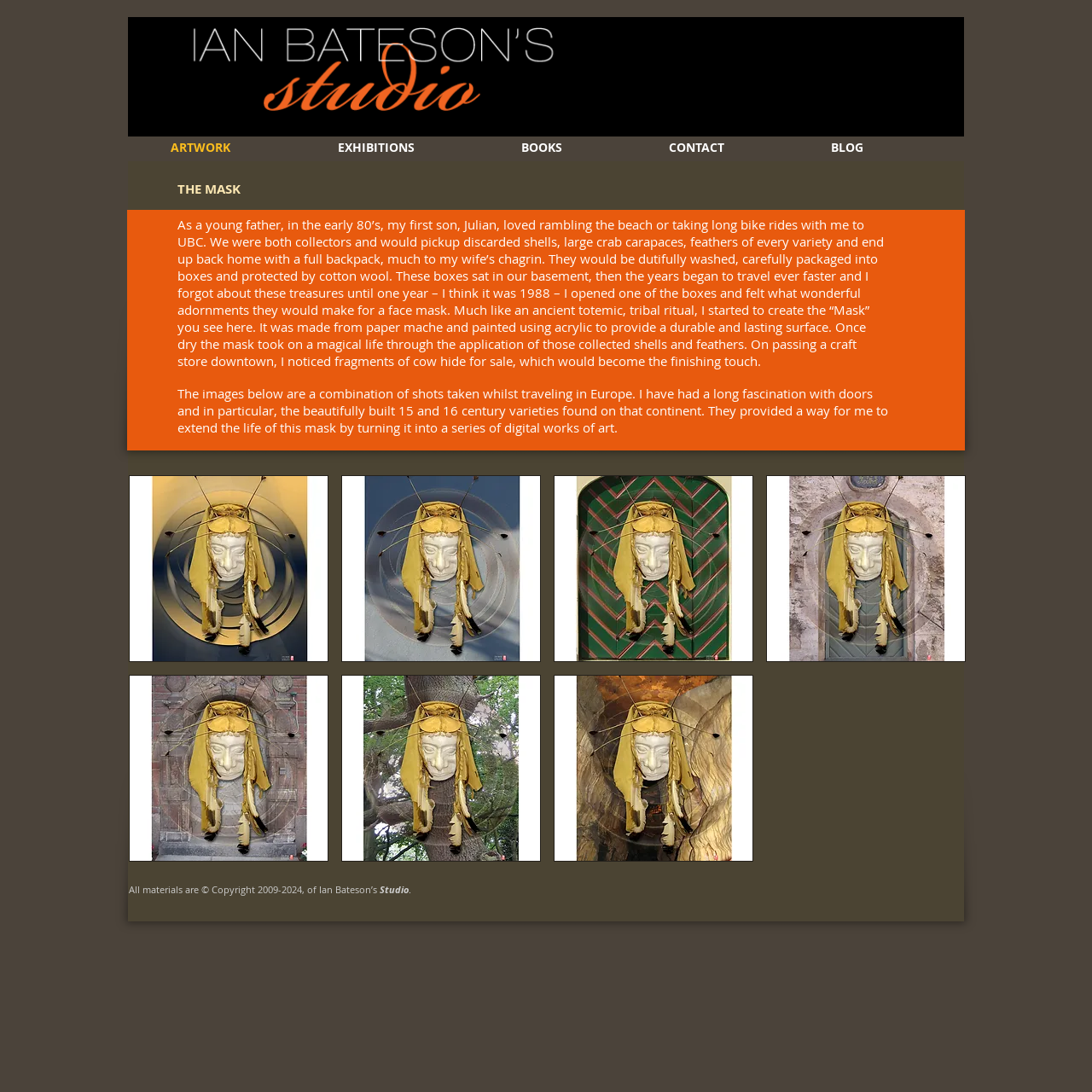What is the artist's name?
Answer with a single word or phrase, using the screenshot for reference.

Ian Bateson